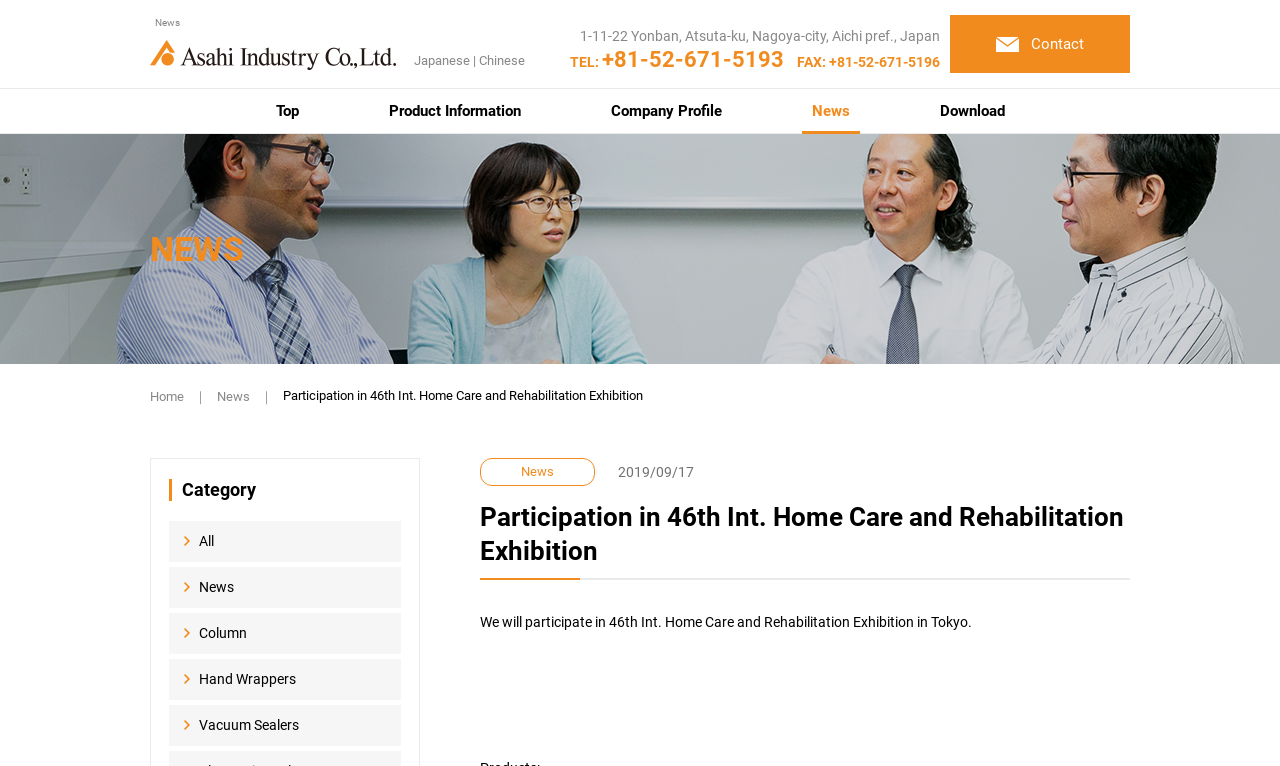Please identify the bounding box coordinates of the element that needs to be clicked to perform the following instruction: "Read the 'Participation in 46th Int. Home Care and Rehabilitation Exhibition' news".

[0.375, 0.654, 0.883, 0.758]